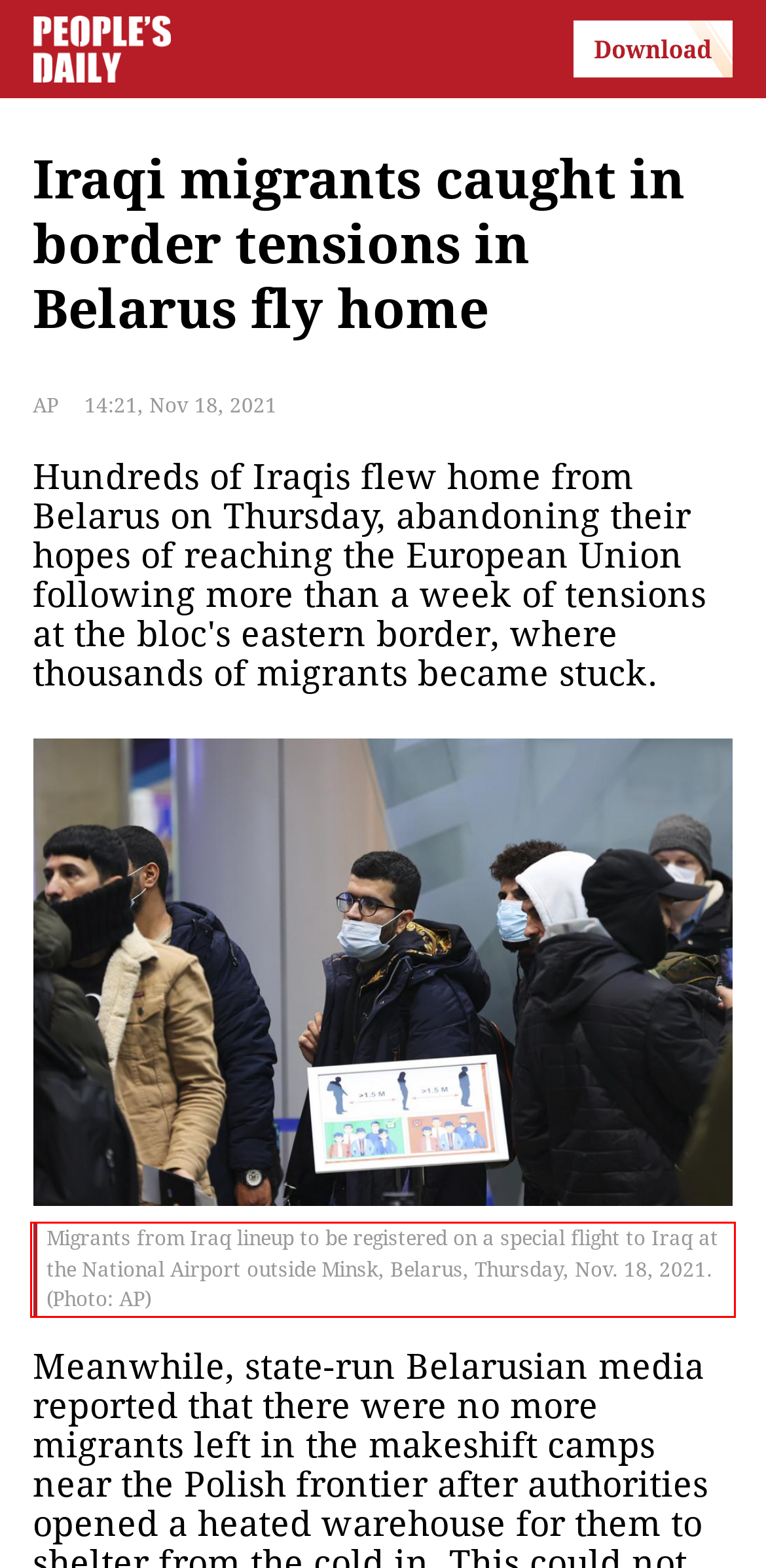Please extract the text content within the red bounding box on the webpage screenshot using OCR.

Migrants from Iraq lineup to be registered on a special flight to Iraq at the National Airport outside Minsk, Belarus, Thursday, Nov. 18, 2021. (Photo: AP)